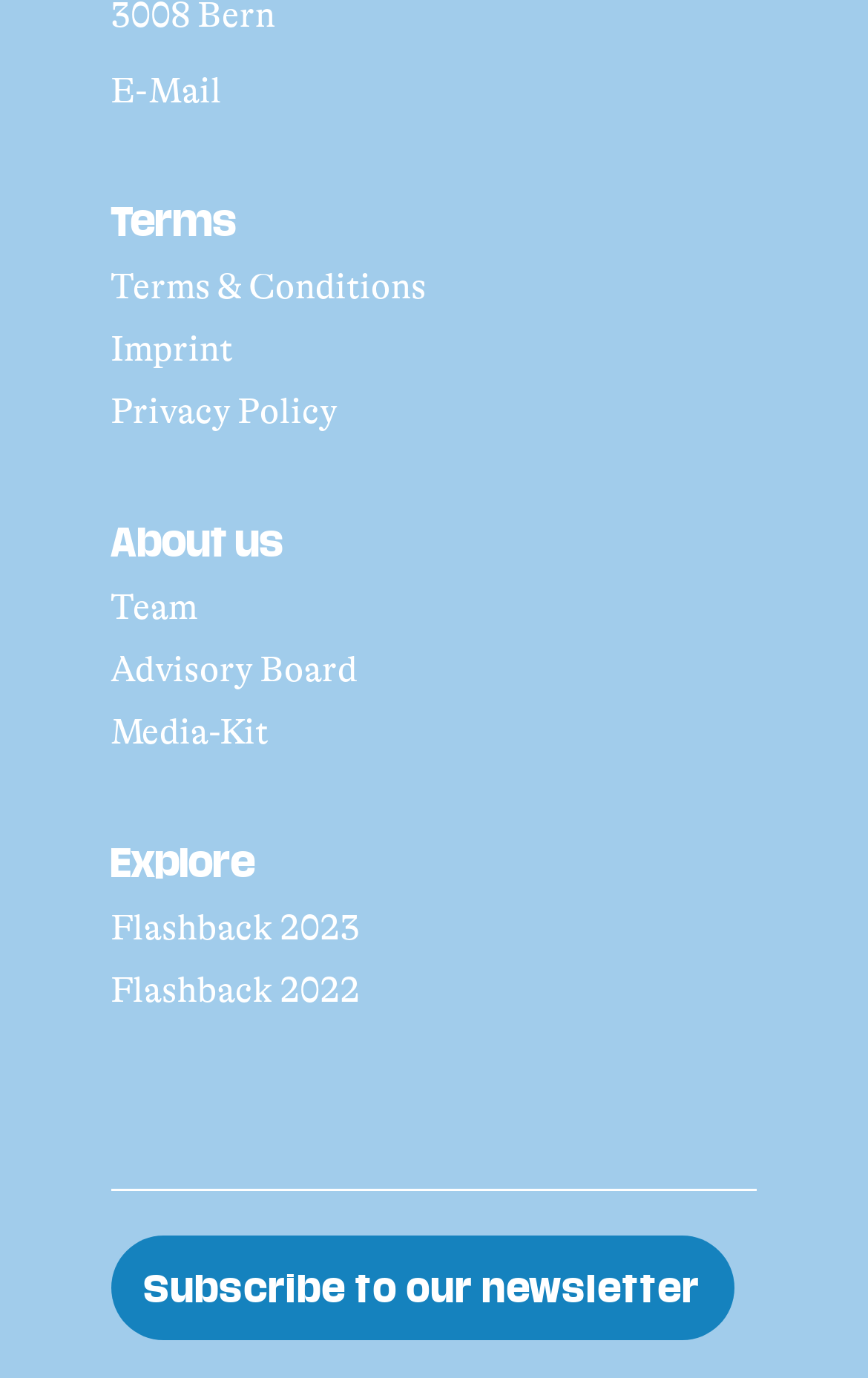Specify the bounding box coordinates of the element's region that should be clicked to achieve the following instruction: "Explore flashback 2023". The bounding box coordinates consist of four float numbers between 0 and 1, in the format [left, top, right, bottom].

[0.128, 0.66, 0.415, 0.689]